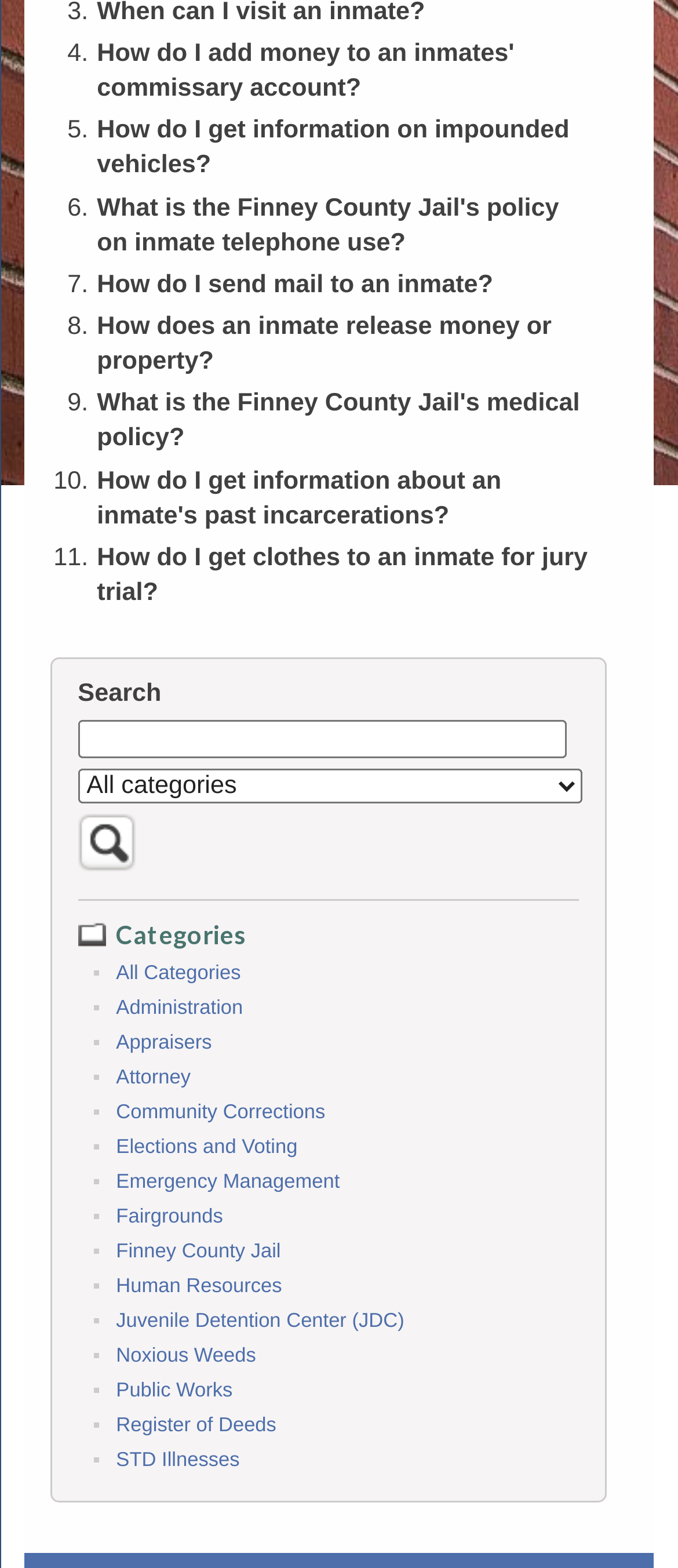Please mark the bounding box coordinates of the area that should be clicked to carry out the instruction: "Click on Finney County Jail".

[0.171, 0.792, 0.414, 0.805]